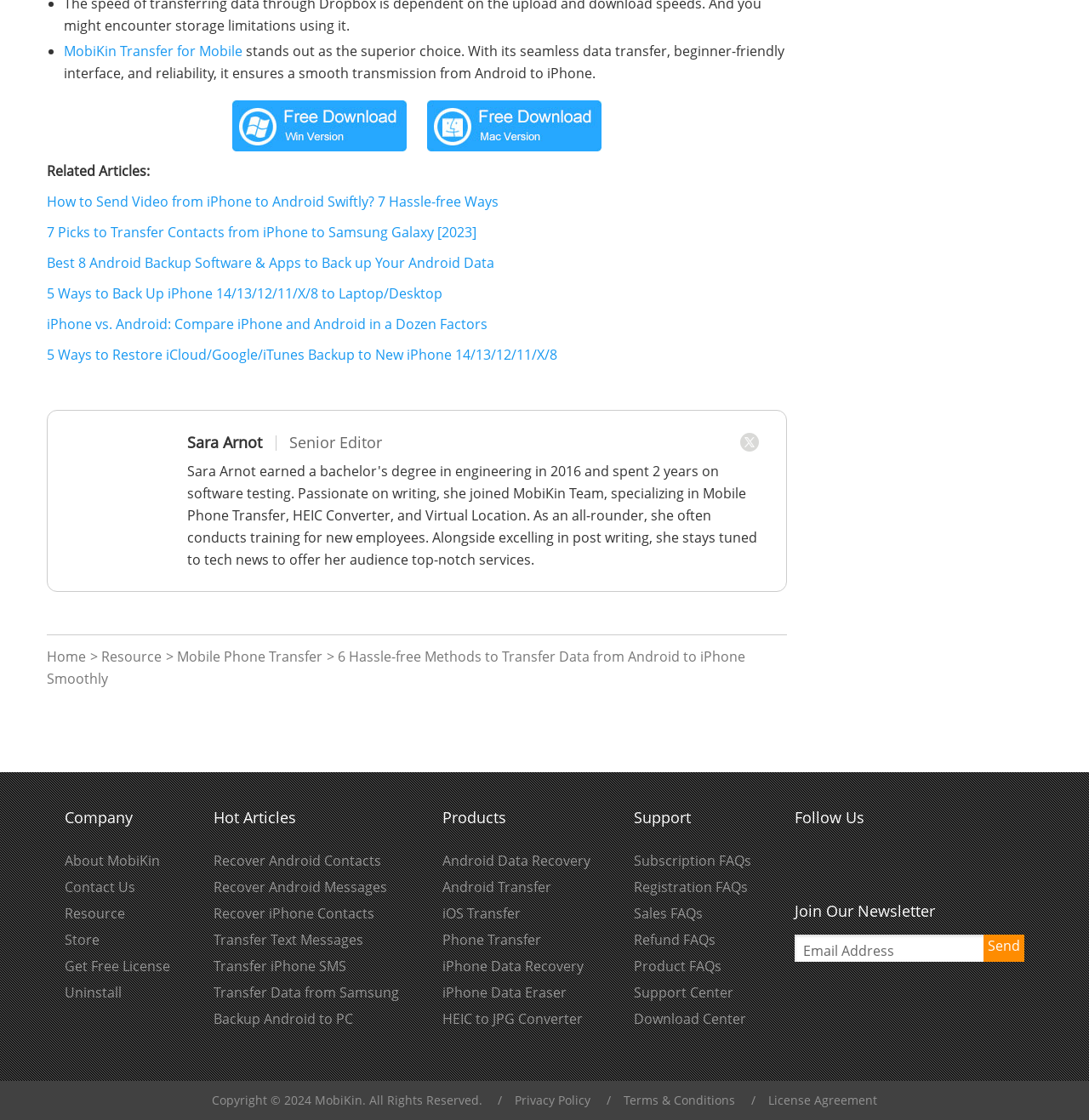Given the element description Refund FAQs, identify the bounding box coordinates for the UI element on the webpage screenshot. The format should be (top-left x, top-left y, bottom-right x, bottom-right y), with values between 0 and 1.

[0.582, 0.831, 0.657, 0.848]